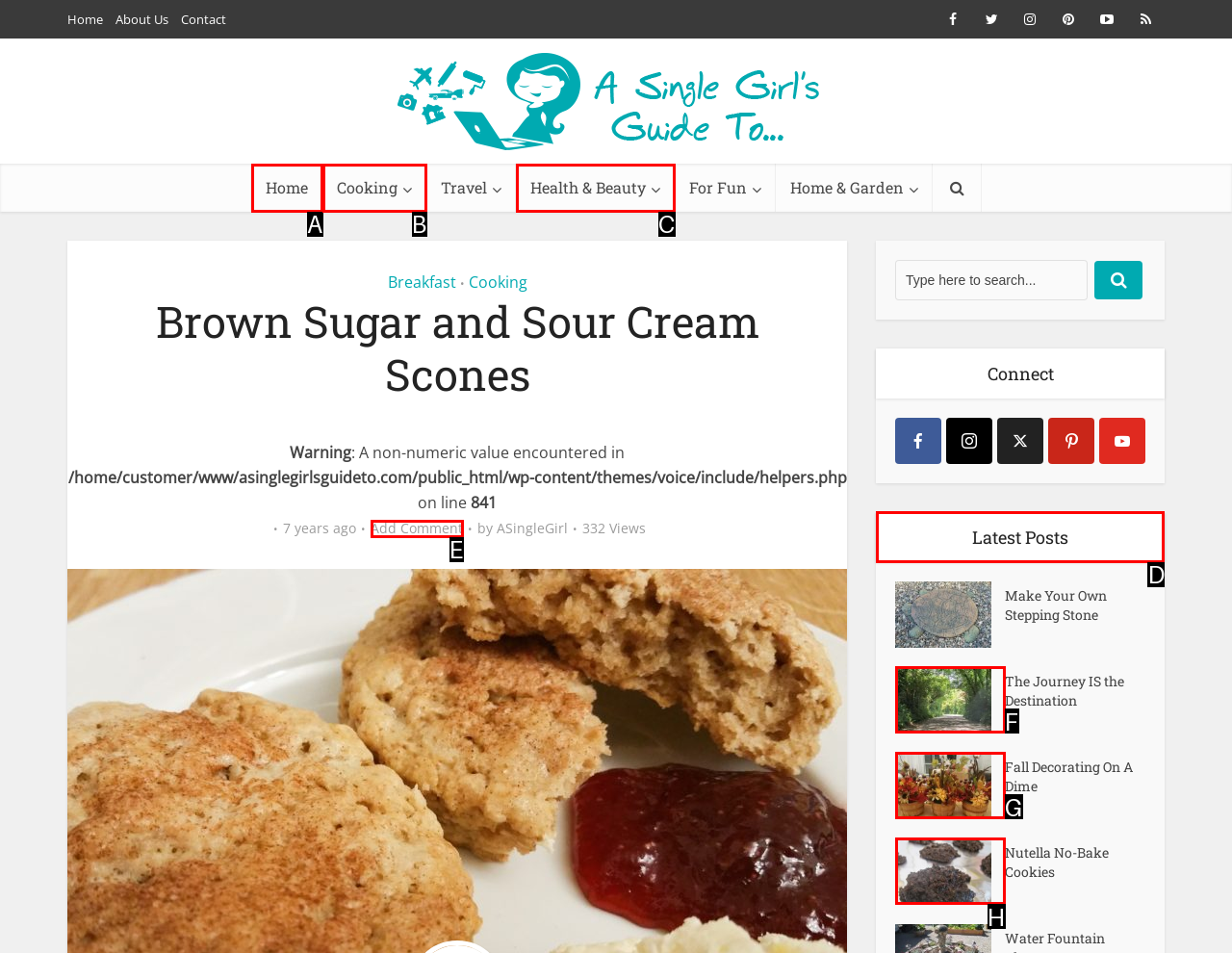Specify which UI element should be clicked to accomplish the task: View the 'Latest Posts'. Answer with the letter of the correct choice.

D